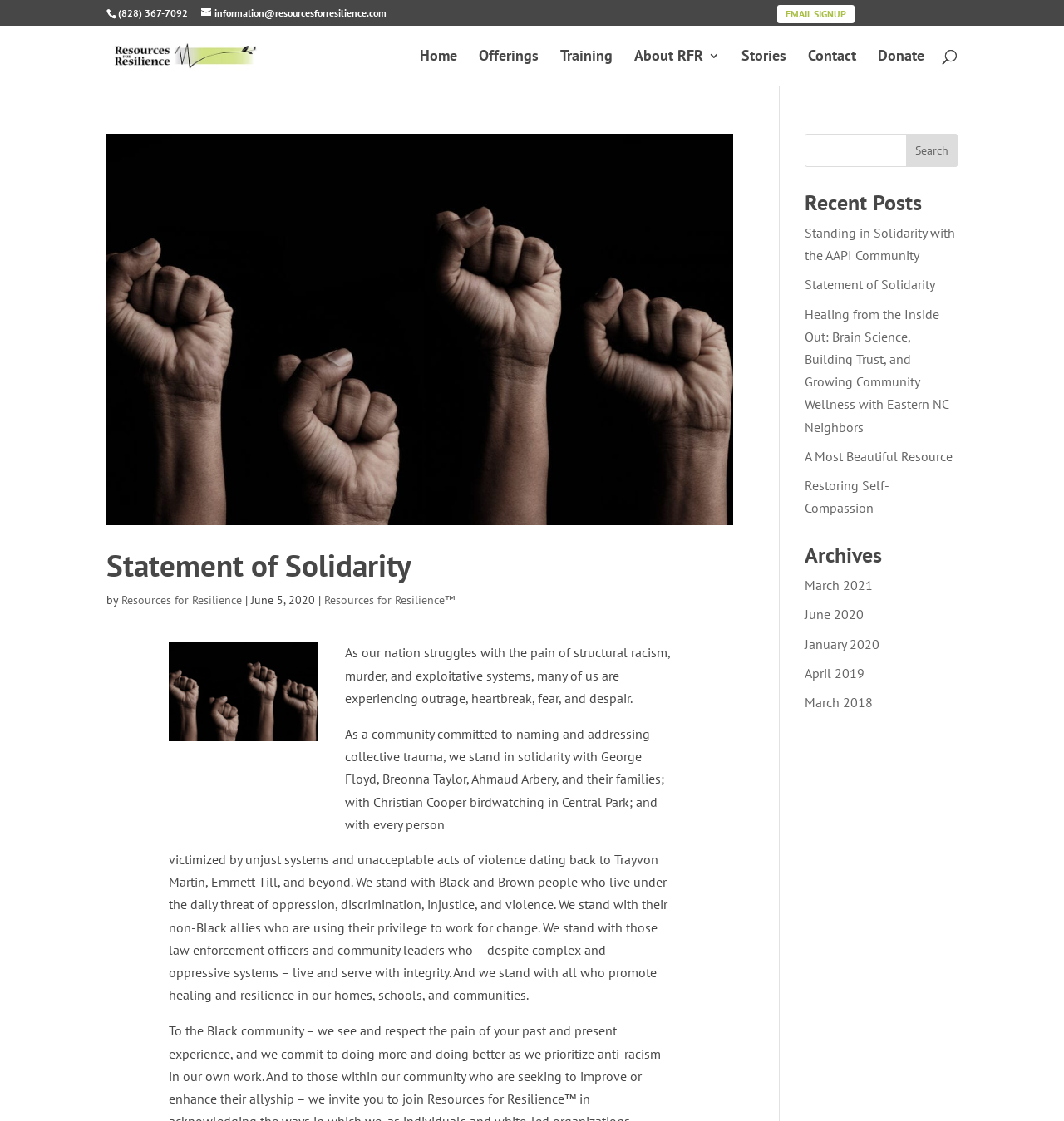Using the element description Home, predict the bounding box coordinates for the UI element. Provide the coordinates in (top-left x, top-left y, bottom-right x, bottom-right y) format with values ranging from 0 to 1.

[0.395, 0.044, 0.43, 0.076]